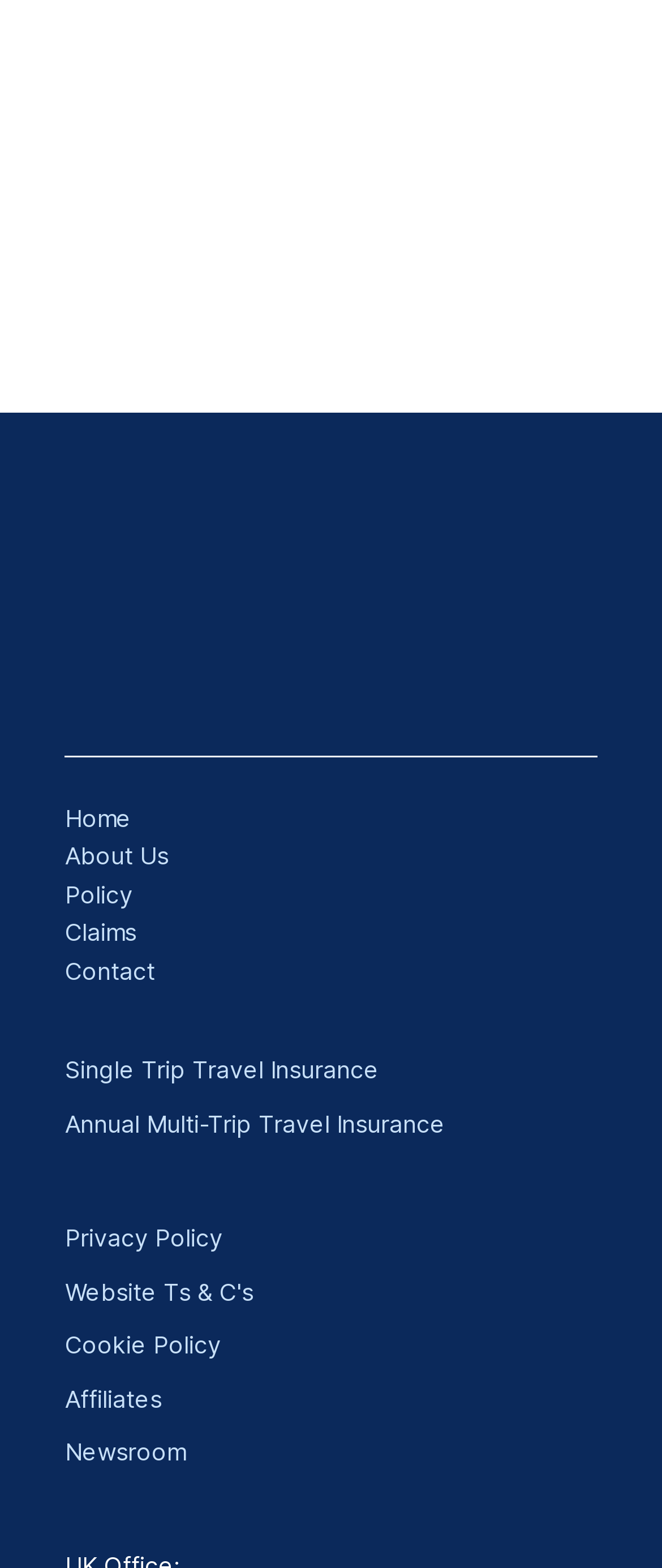Given the element description: "Cookie Policy", predict the bounding box coordinates of this UI element. The coordinates must be four float numbers between 0 and 1, given as [left, top, right, bottom].

[0.098, 0.846, 0.334, 0.87]